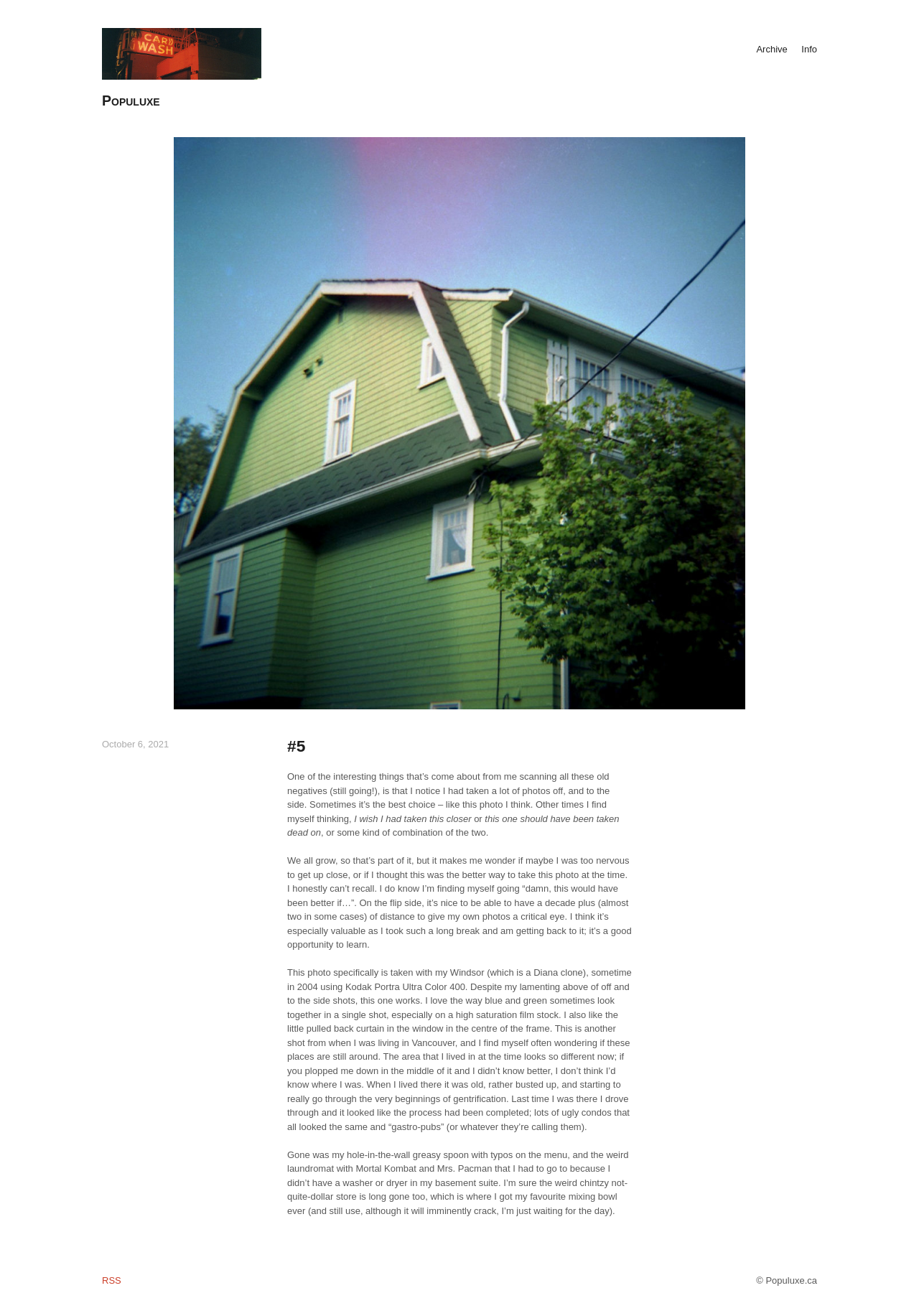Determine the bounding box coordinates of the UI element described below. Use the format (top-left x, top-left y, bottom-right x, bottom-right y) with floating point numbers between 0 and 1: parent_node: Populuxe

[0.111, 0.021, 0.284, 0.061]